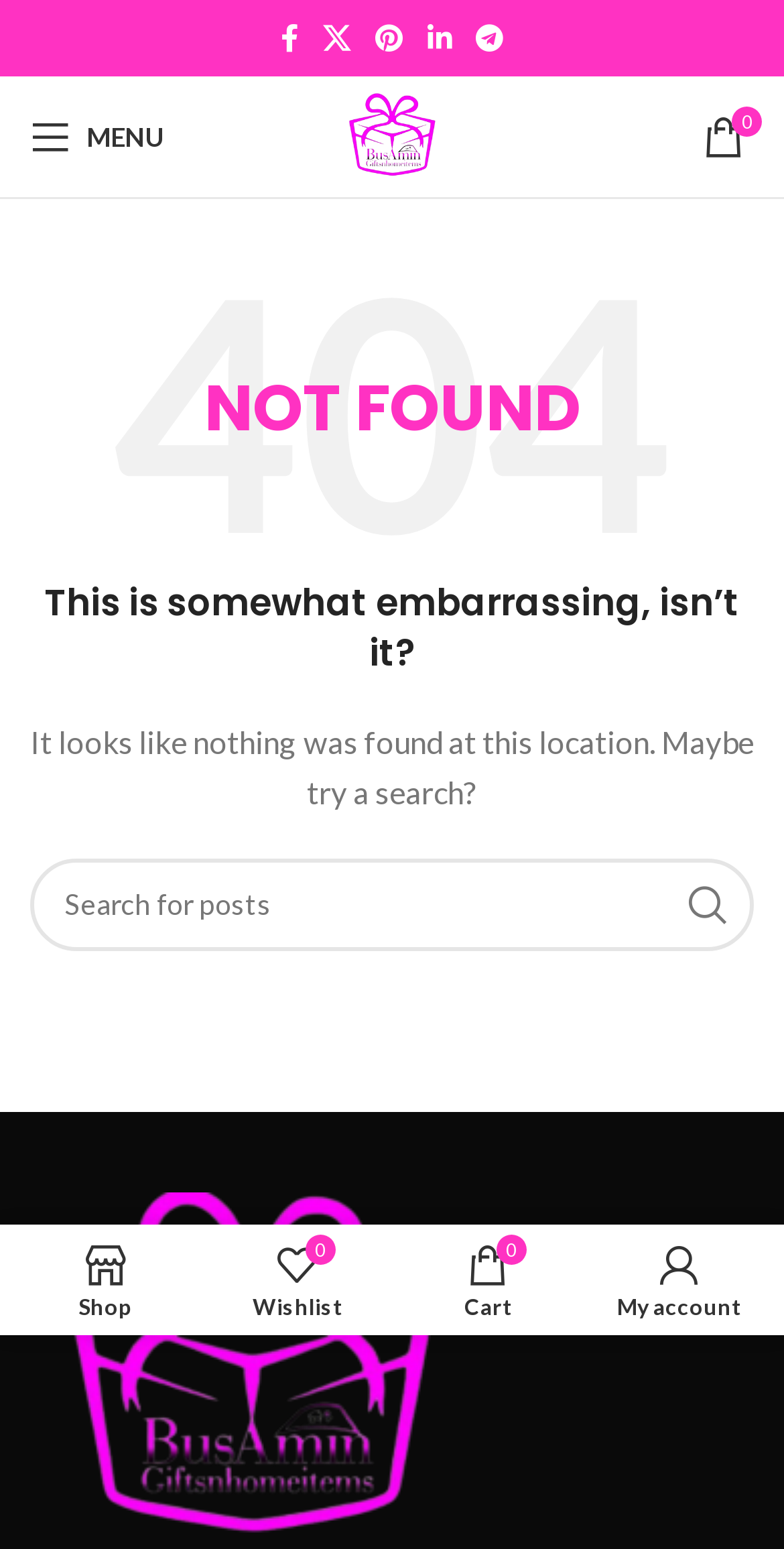Determine the bounding box of the UI component based on this description: "Search". The bounding box coordinates should be four float values between 0 and 1, i.e., [left, top, right, bottom].

[0.844, 0.554, 0.962, 0.614]